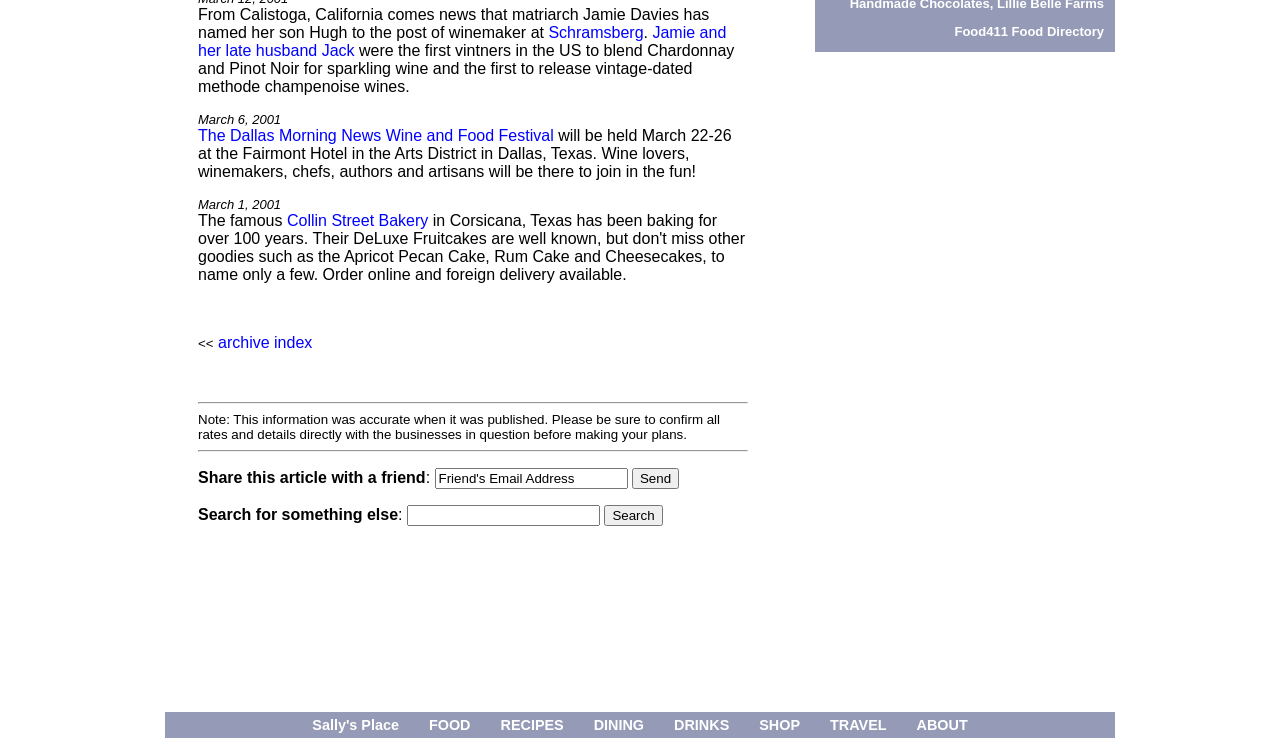Show the bounding box coordinates for the HTML element described as: "SHOP".

[0.581, 0.946, 0.637, 0.98]